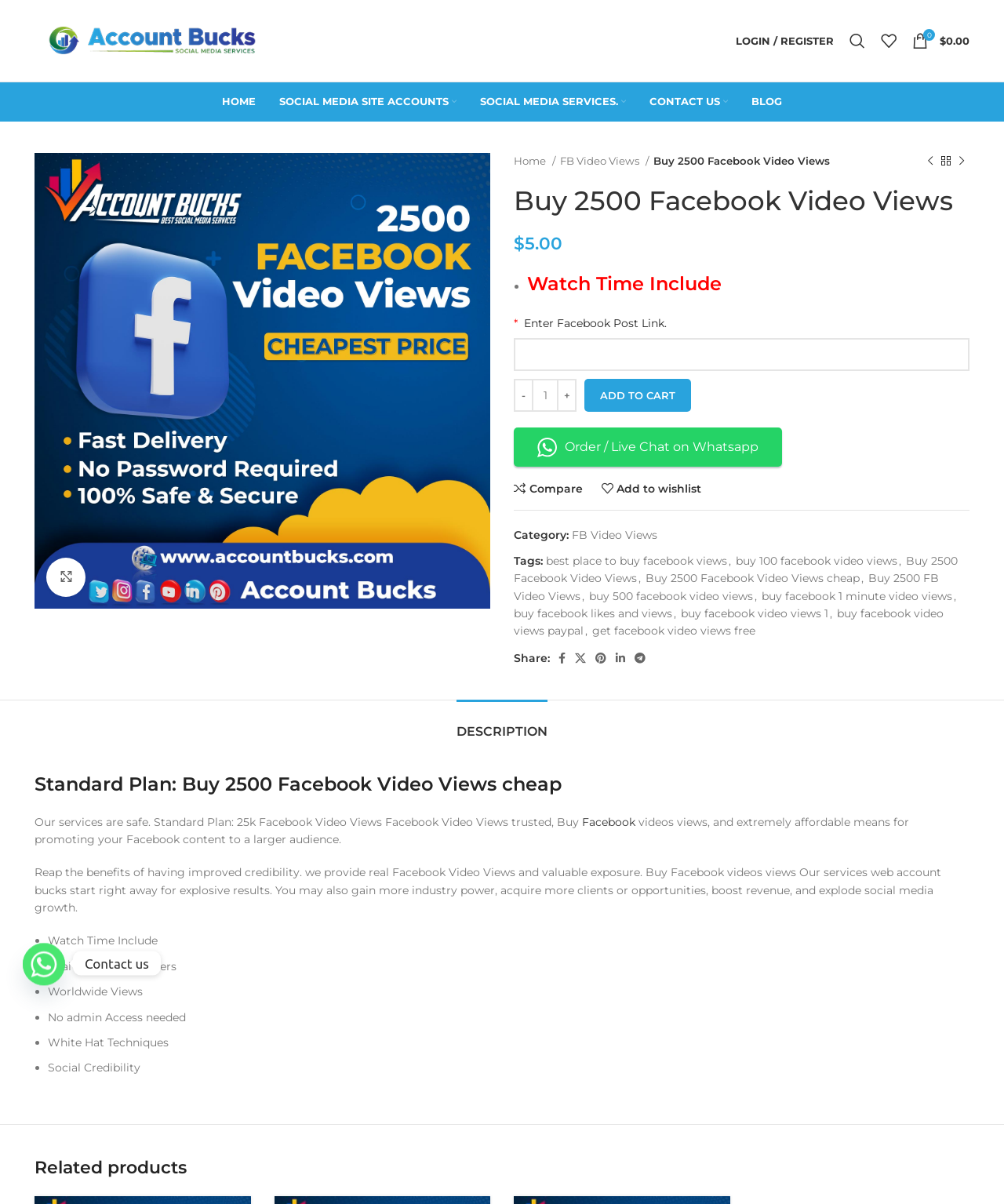Determine the bounding box of the UI element mentioned here: "parent_node: Share: aria-label="Telegram social link"". The coordinates must be in the format [left, top, right, bottom] with values ranging from 0 to 1.

[0.627, 0.538, 0.648, 0.555]